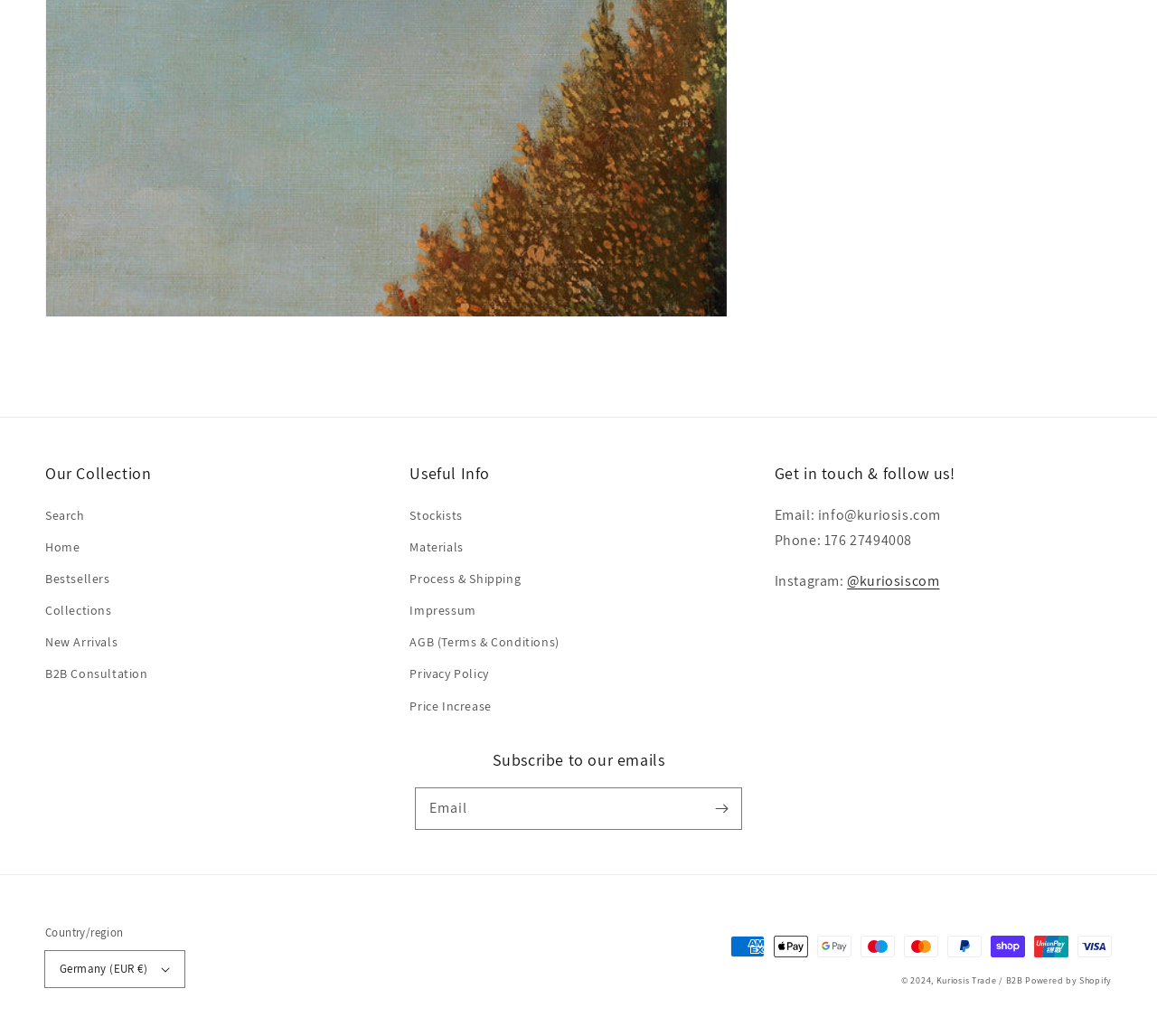Reply to the question with a single word or phrase:
How many payment methods are listed?

9